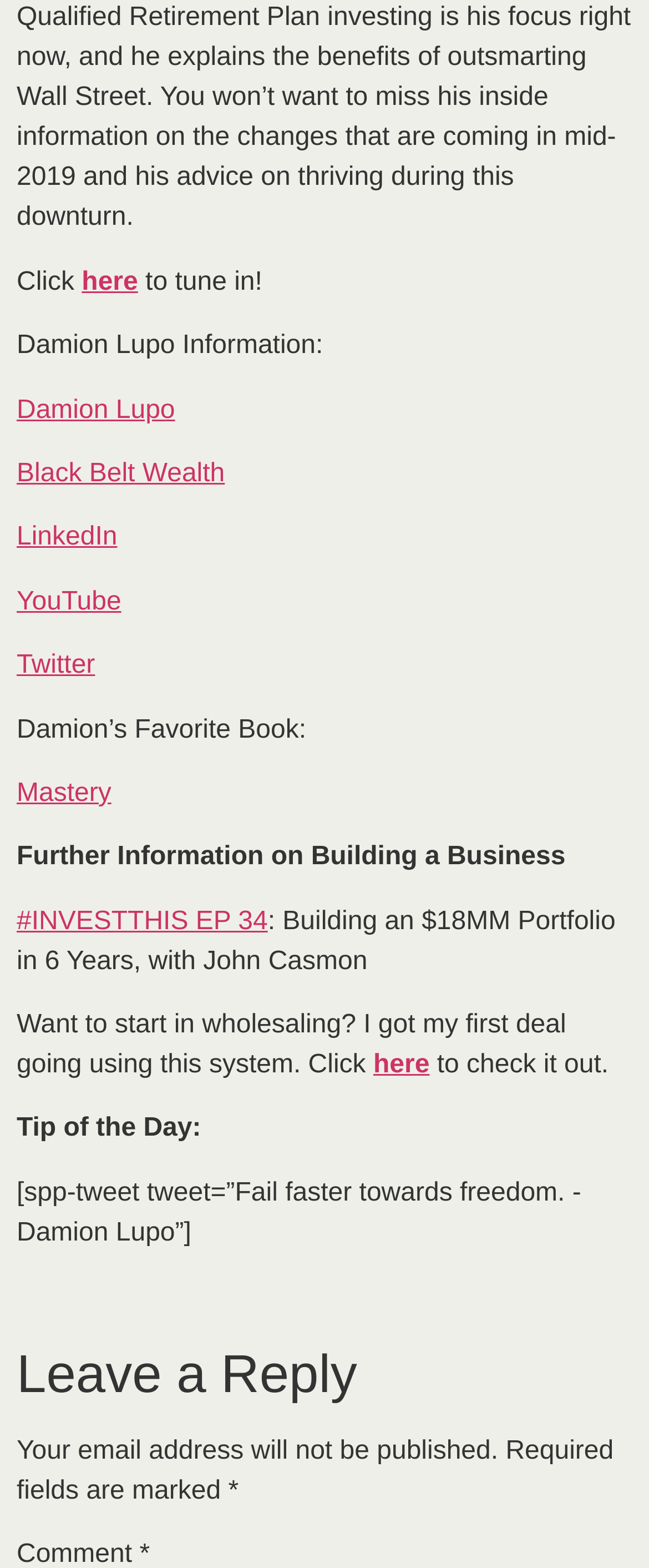From the details in the image, provide a thorough response to the question: What is the title of the podcast episode mentioned?

The answer can be found in the section 'Further Information on Building a Business' where it is mentioned that the title of the podcast episode is '#INVESTTHIS EP 34'.